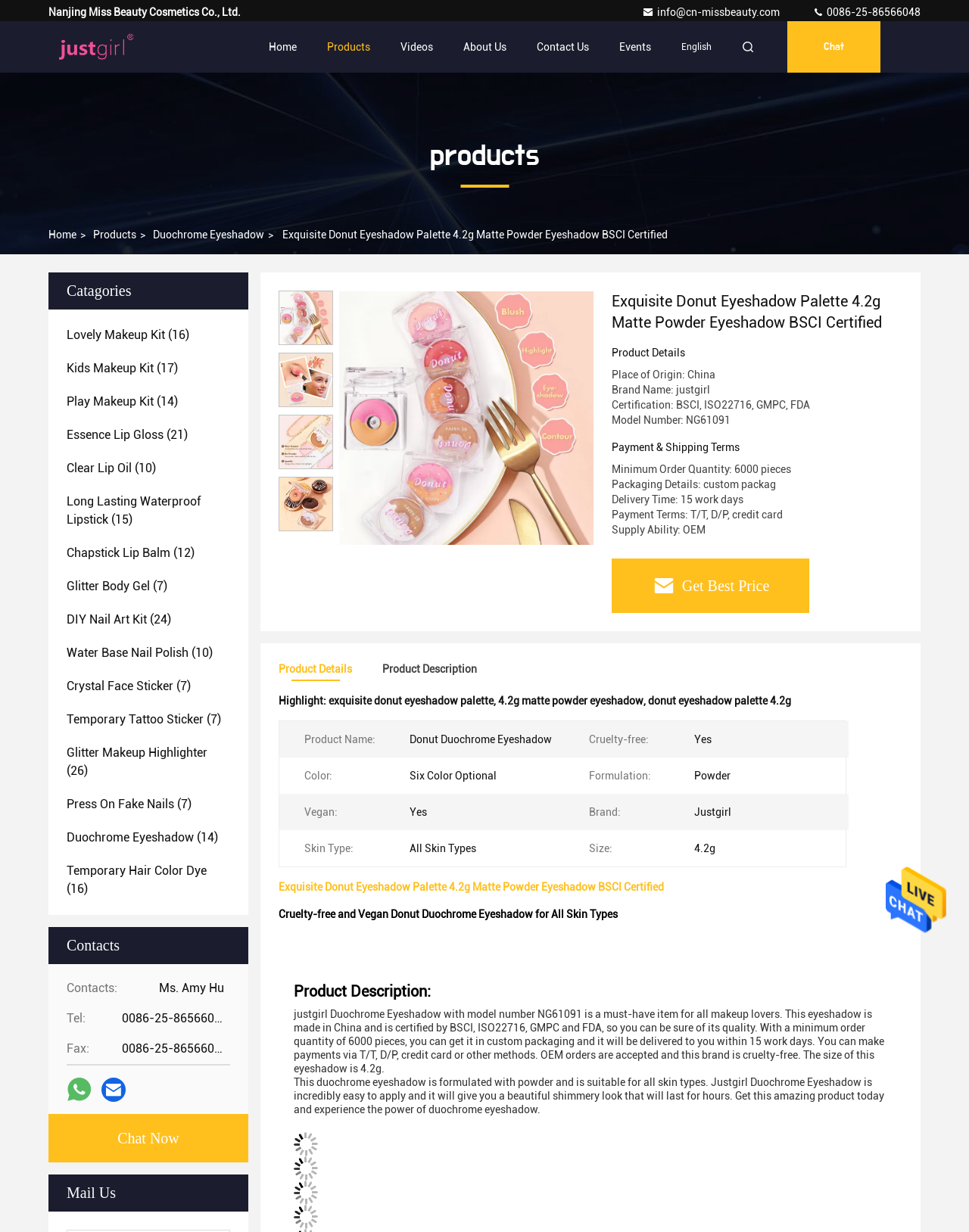Please specify the bounding box coordinates of the clickable region necessary for completing the following instruction: "Click Send Message". The coordinates must consist of four float numbers between 0 and 1, i.e., [left, top, right, bottom].

[0.914, 0.701, 0.977, 0.763]